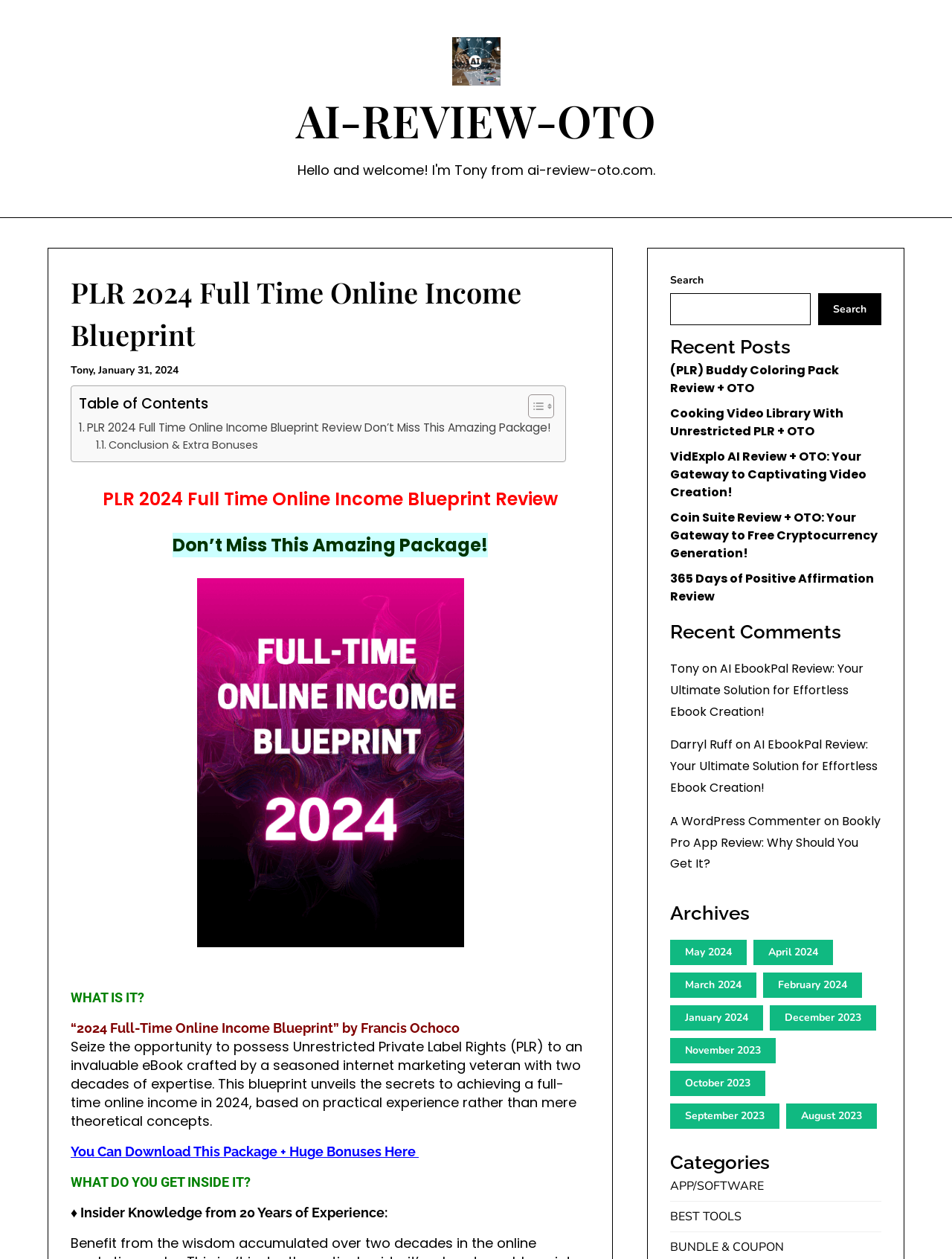Locate and extract the text of the main heading on the webpage.

PLR 2024 Full Time Online Income Blueprint